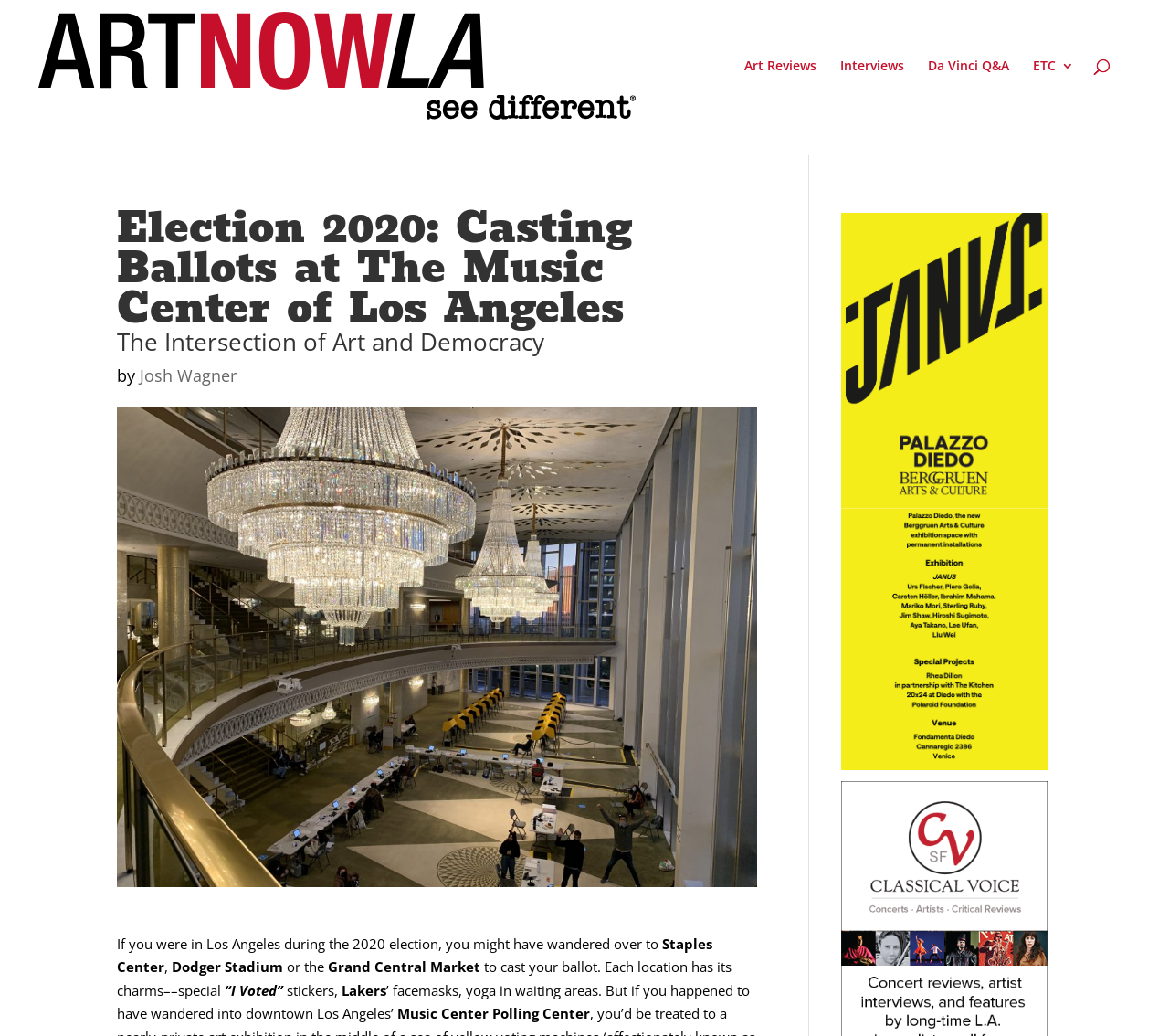Using the provided description: "Art Reviews", find the bounding box coordinates of the corresponding UI element. The output should be four float numbers between 0 and 1, in the format [left, top, right, bottom].

[0.637, 0.057, 0.698, 0.127]